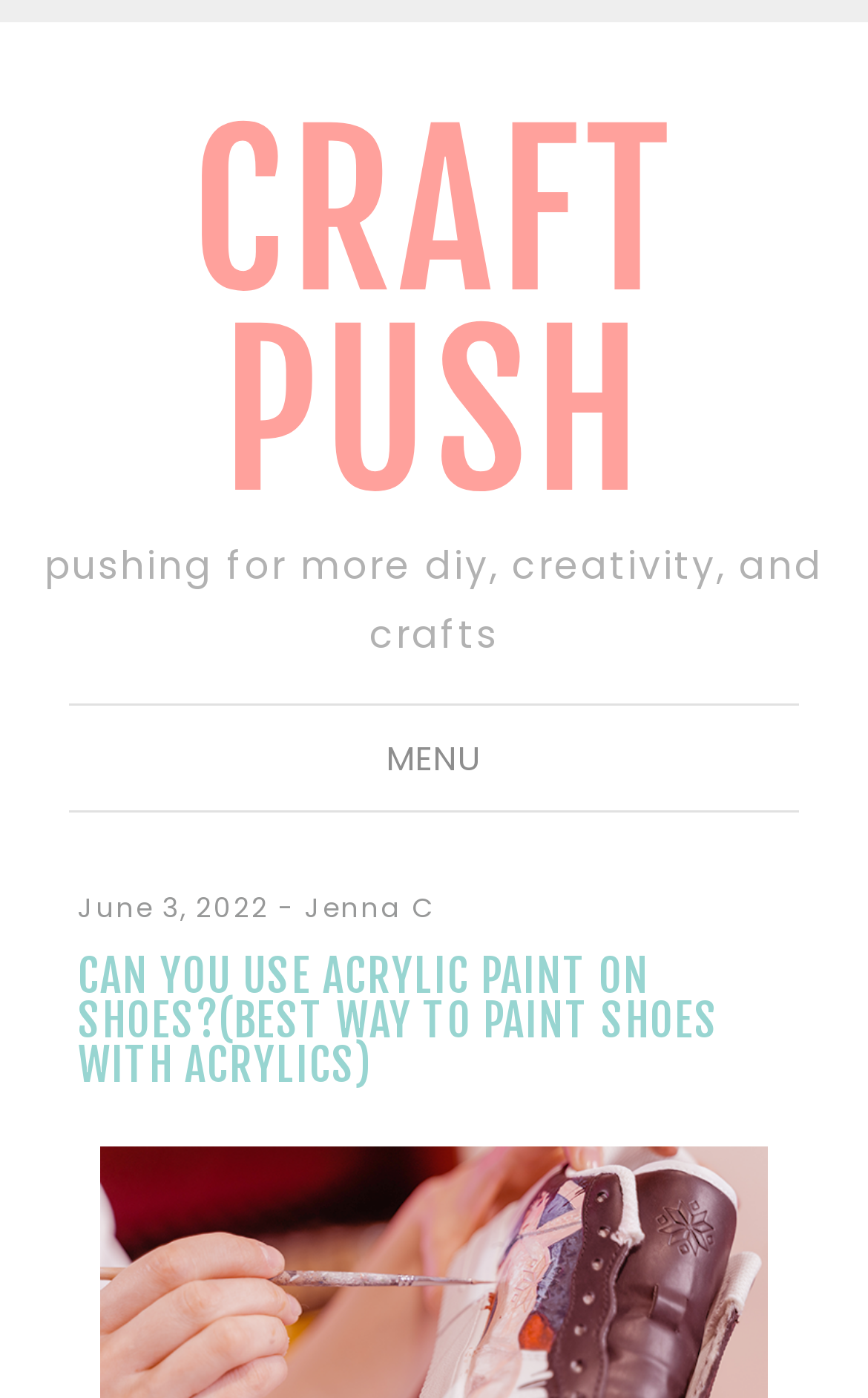Based on the element description: "parent_node: Author: Team", identify the bounding box coordinates for this UI element. The coordinates must be four float numbers between 0 and 1, listed as [left, top, right, bottom].

None